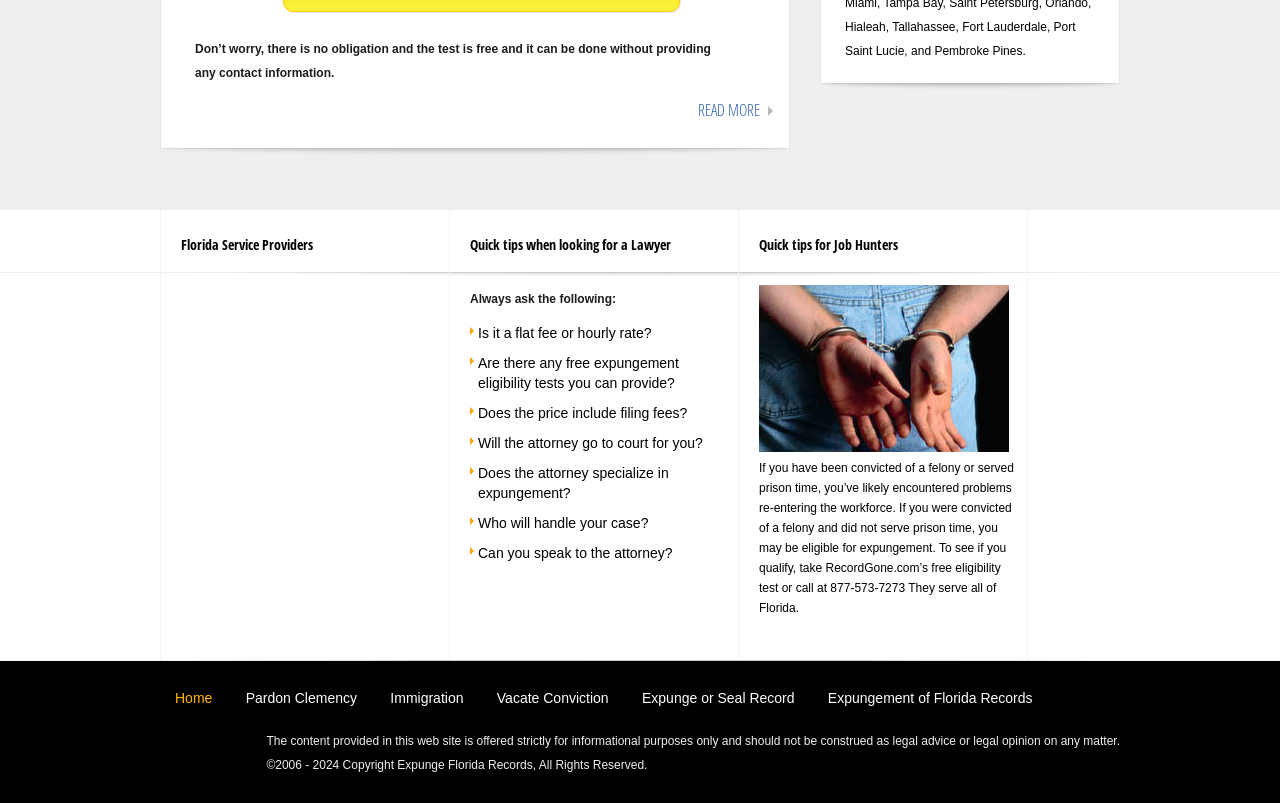What is the topic of the image on the webpage?
Analyze the screenshot and provide a detailed answer to the question.

The image on the webpage has a caption 'job for florida felons', which suggests that the image is related to job opportunities for individuals with felony convictions in Florida.